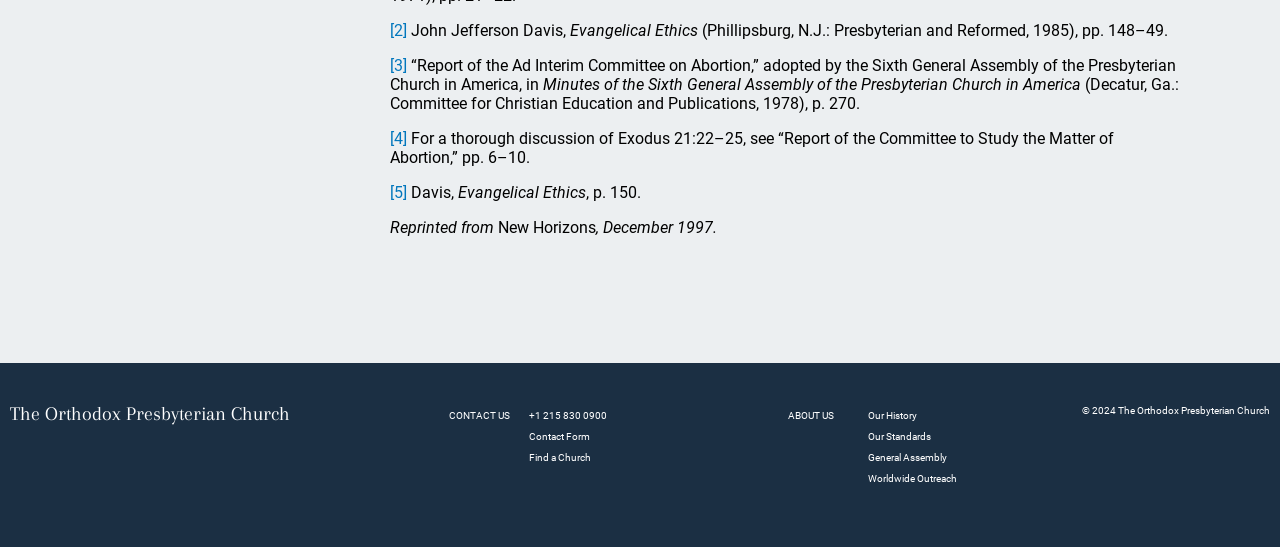Find the bounding box coordinates of the element to click in order to complete the given instruction: "Visit The Orthodox Presbyterian Church."

[0.008, 0.737, 0.227, 0.777]